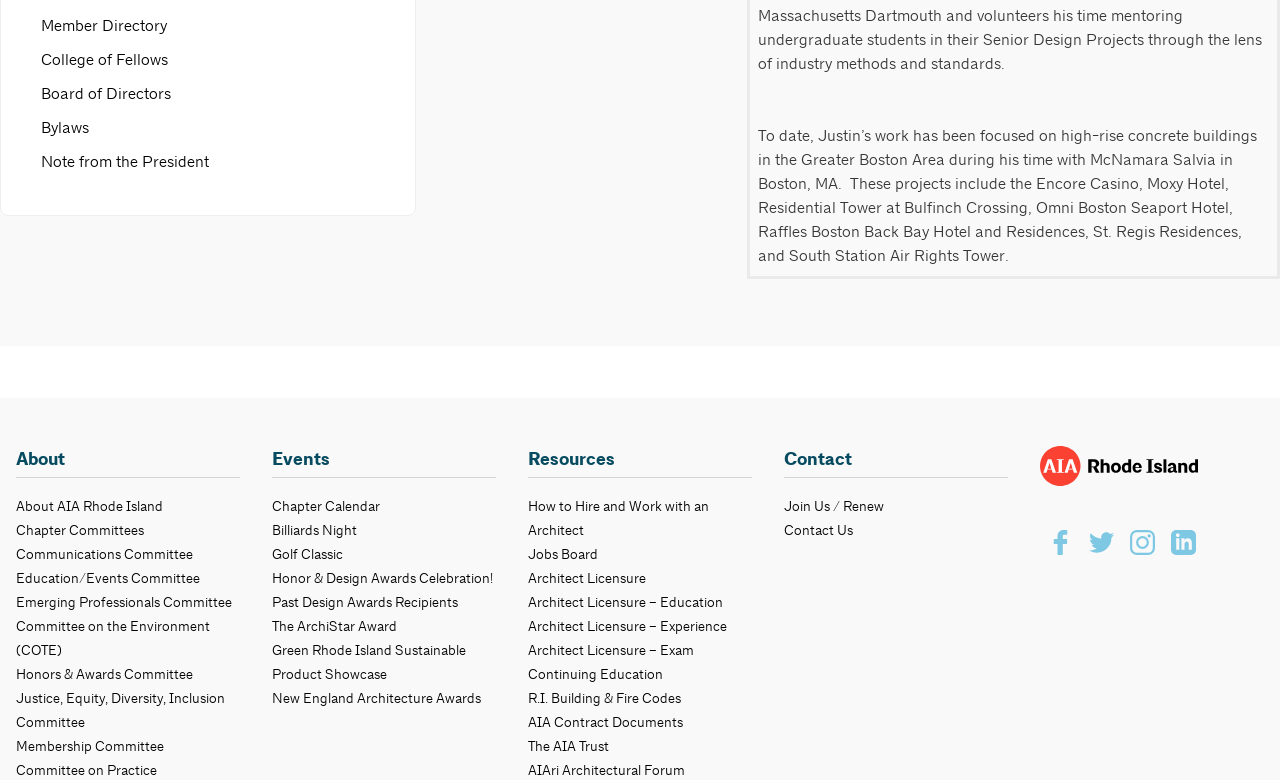Please provide the bounding box coordinates in the format (top-left x, top-left y, bottom-right x, bottom-right y). Remember, all values are floating point numbers between 0 and 1. What is the bounding box coordinate of the region described as: Billiards Night

[0.212, 0.669, 0.279, 0.692]